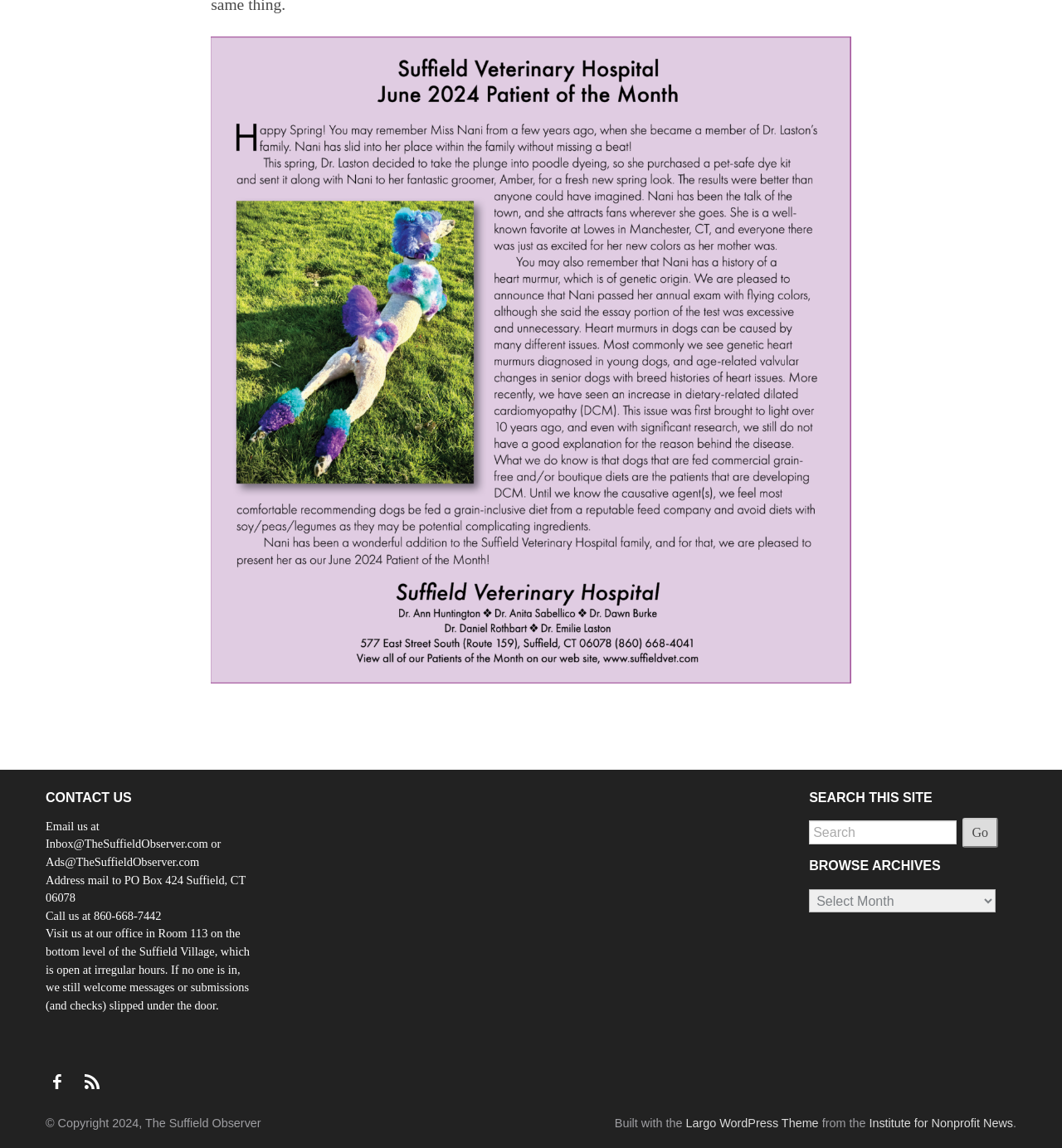Determine the bounding box coordinates for the region that must be clicked to execute the following instruction: "Email the Suffield Observer".

[0.043, 0.714, 0.208, 0.757]